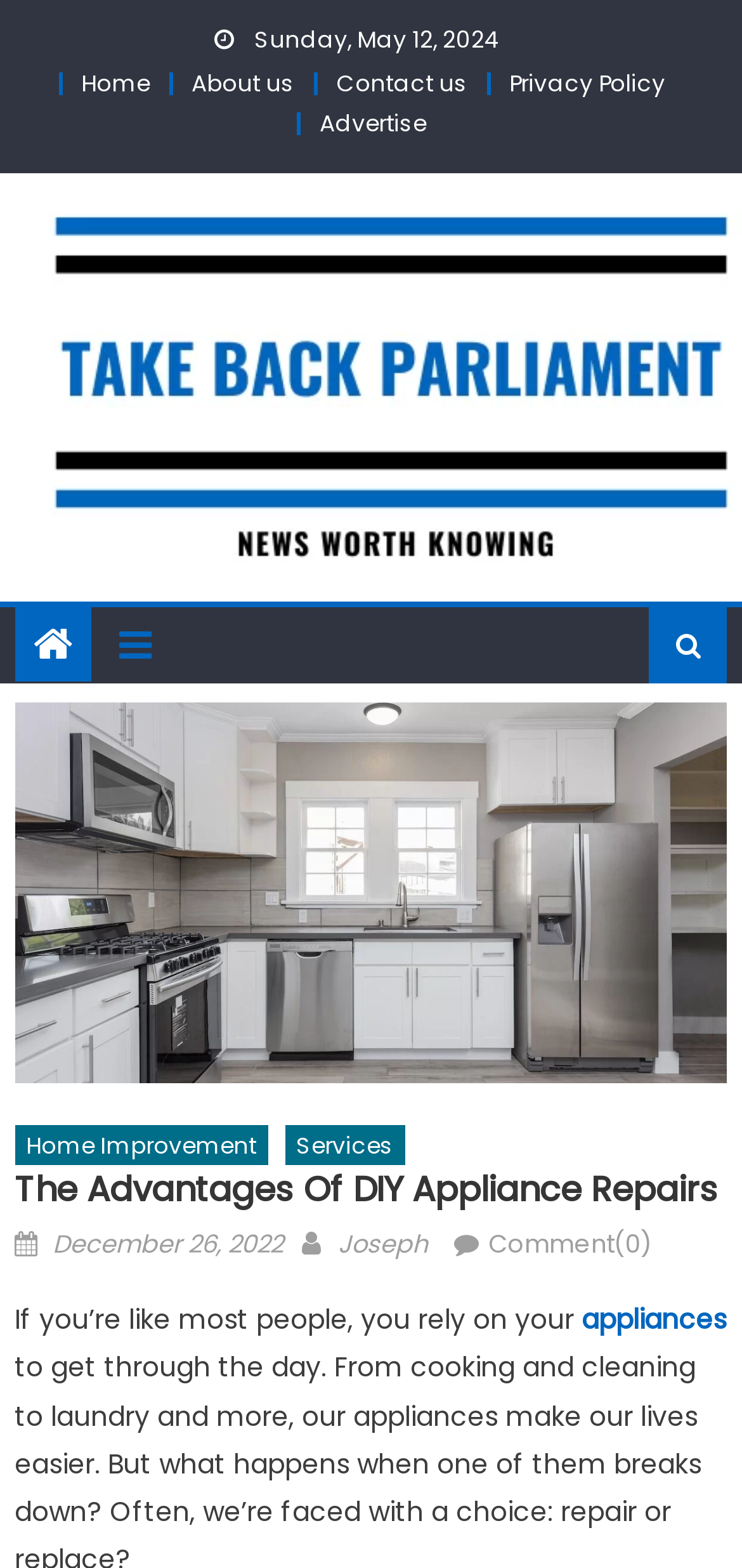Please determine the bounding box coordinates of the clickable area required to carry out the following instruction: "view Take Back Parliament page". The coordinates must be four float numbers between 0 and 1, represented as [left, top, right, bottom].

[0.02, 0.134, 0.98, 0.359]